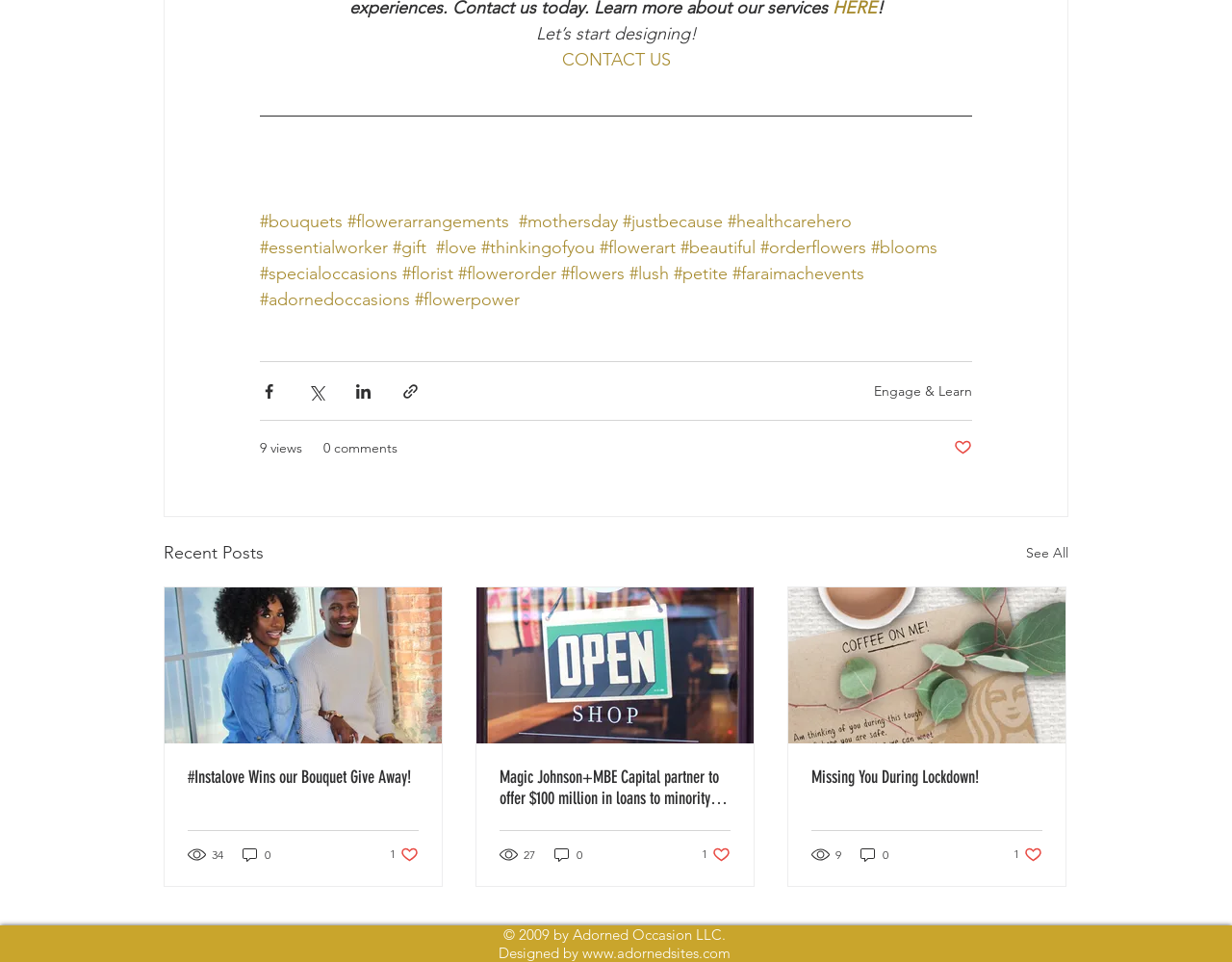Please determine the bounding box coordinates for the UI element described as: "Engage & Learn".

[0.709, 0.397, 0.789, 0.415]